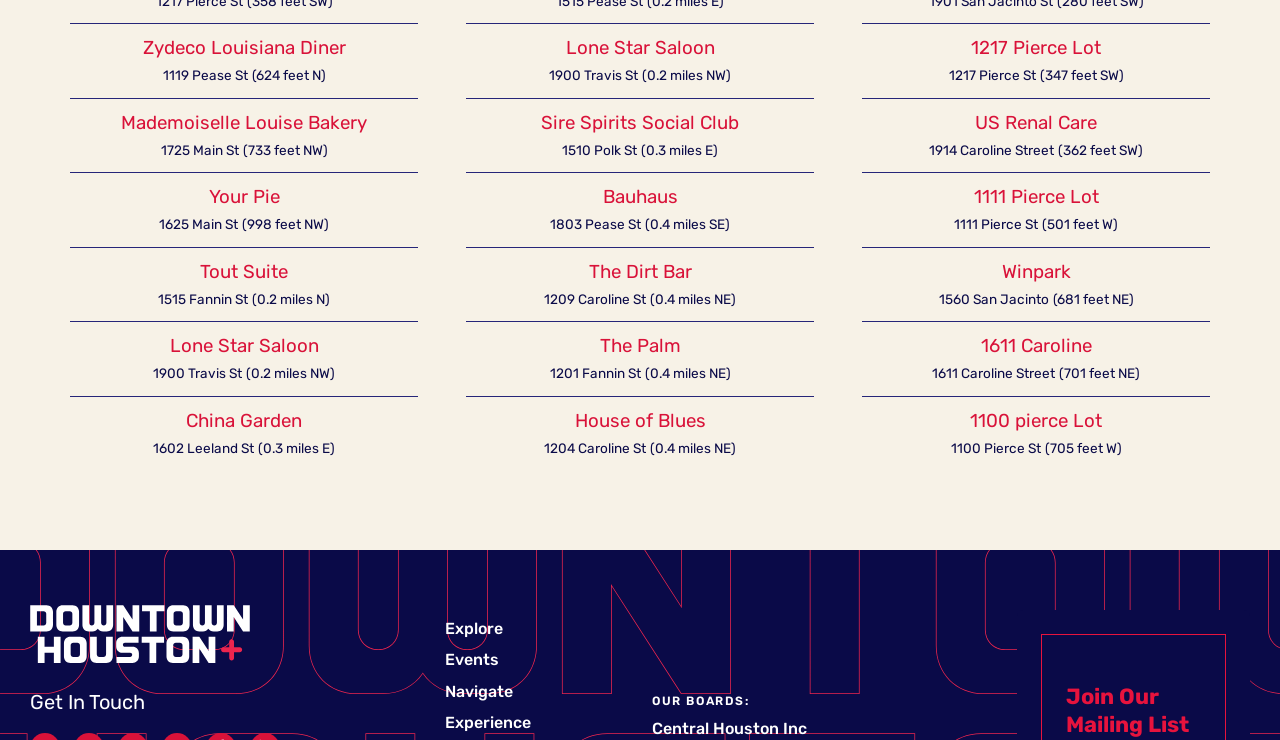Identify the bounding box coordinates of the clickable region to carry out the given instruction: "Explore".

[0.347, 0.836, 0.393, 0.862]